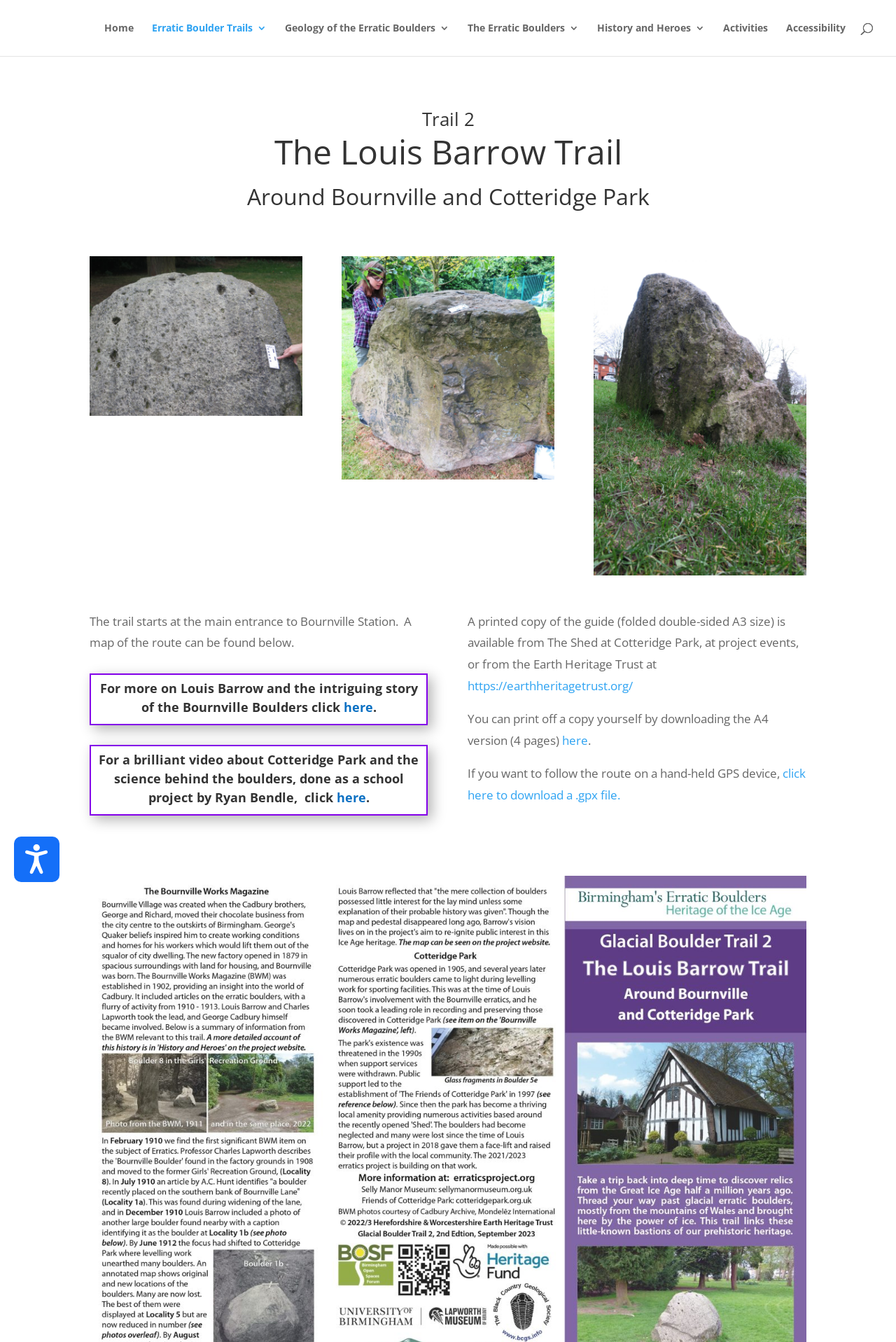Please determine the bounding box coordinates for the UI element described here. Use the format (top-left x, top-left y, bottom-right x, bottom-right y) with values bounded between 0 and 1: GPConsulting

None